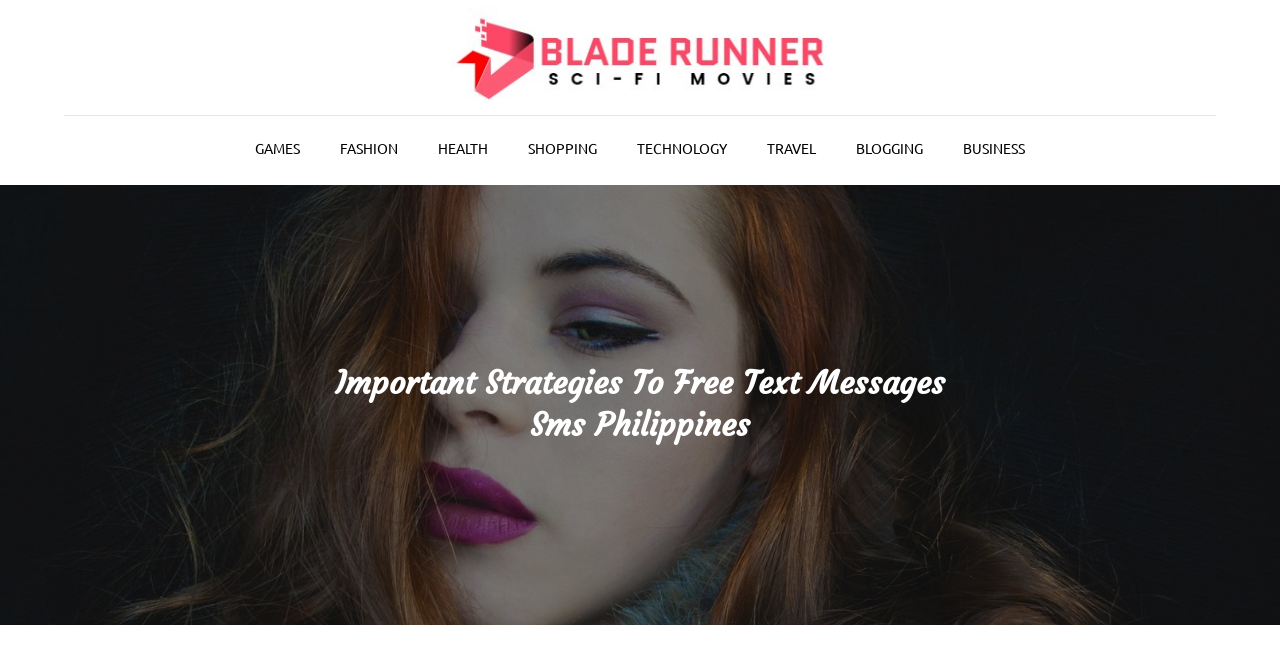Analyze the image and answer the question with as much detail as possible: 
What is the topic of the main article?

I determined the topic of the main article by reading the heading 'Important Strategies To Free Text Messages Sms Philippines'.